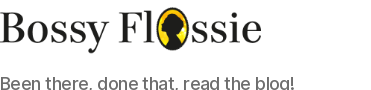What is the tone of the blog's tagline?
Please give a detailed and thorough answer to the question, covering all relevant points.

The blog's tagline 'Been there, done that, read the blog!' is written in a simple and friendly font, which implies that the tone of the tagline is friendly and approachable.